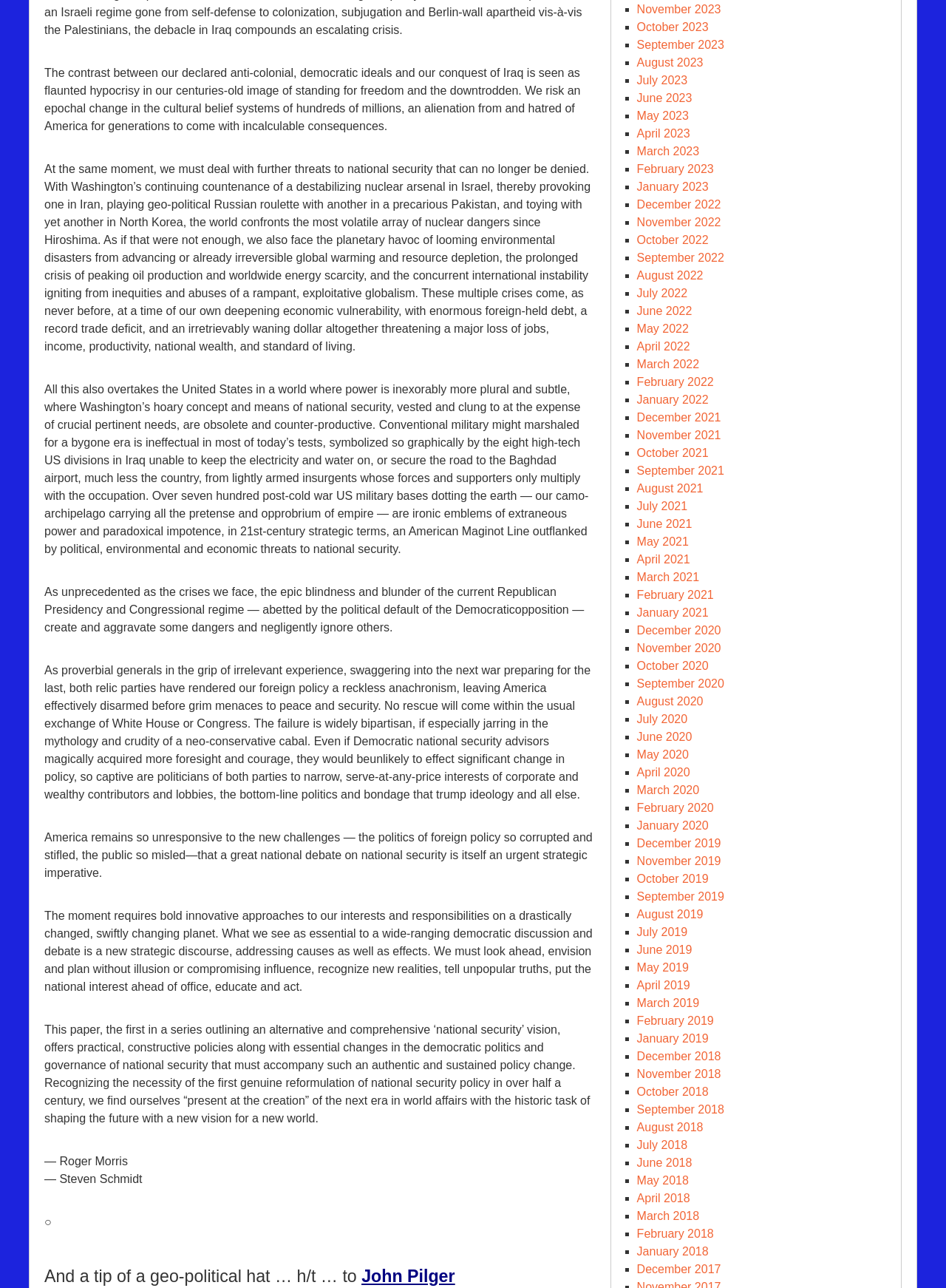What is the tone of the article?
Answer the question with a detailed and thorough explanation.

The tone of the article is critical, as it expresses strong opinions about the current administration's handling of national security and the need for change, using phrases such as 'epic blindness and blunder' and 'reckless anachronism' to describe the current state of affairs.